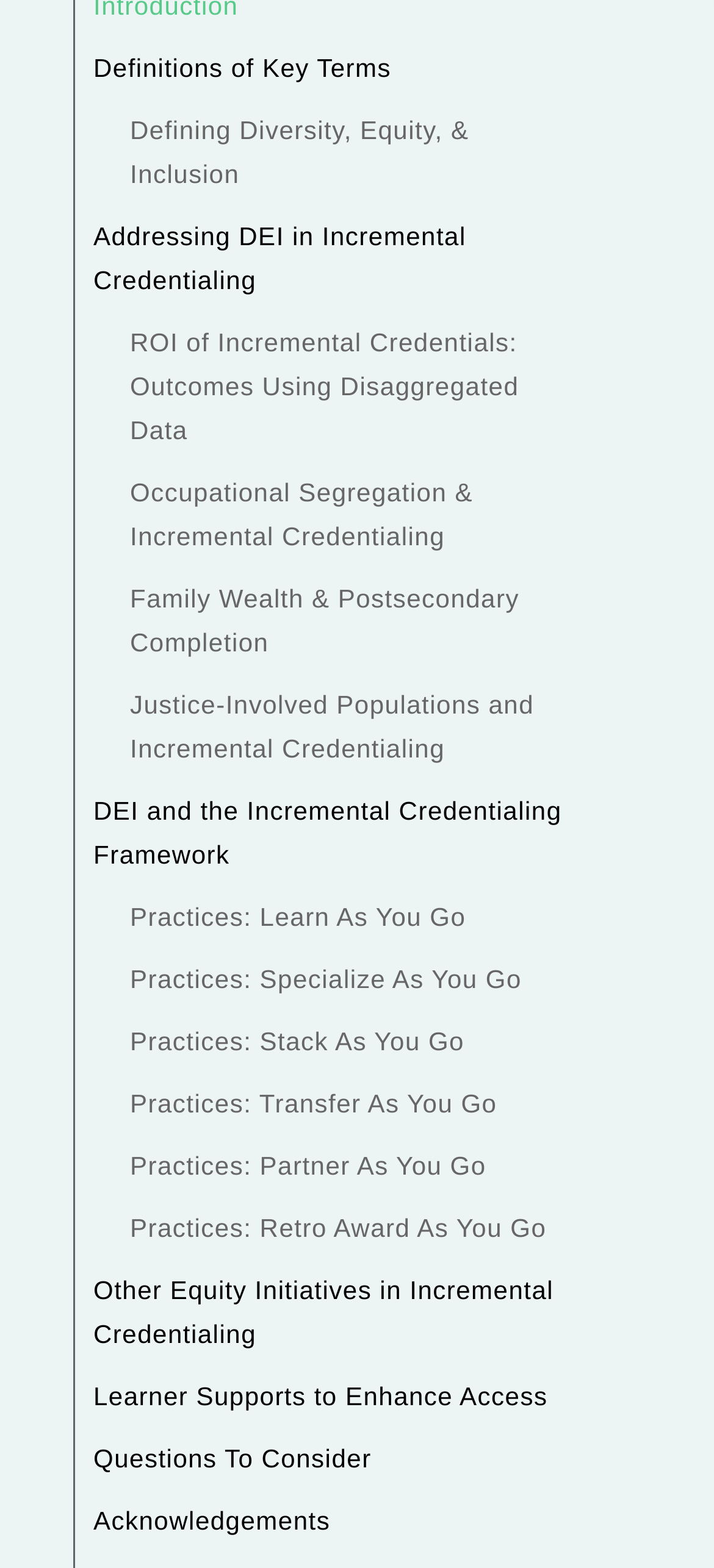Please give the bounding box coordinates of the area that should be clicked to fulfill the following instruction: "Learn about diversity, equity, and inclusion". The coordinates should be in the format of four float numbers from 0 to 1, i.e., [left, top, right, bottom].

[0.156, 0.063, 0.846, 0.131]